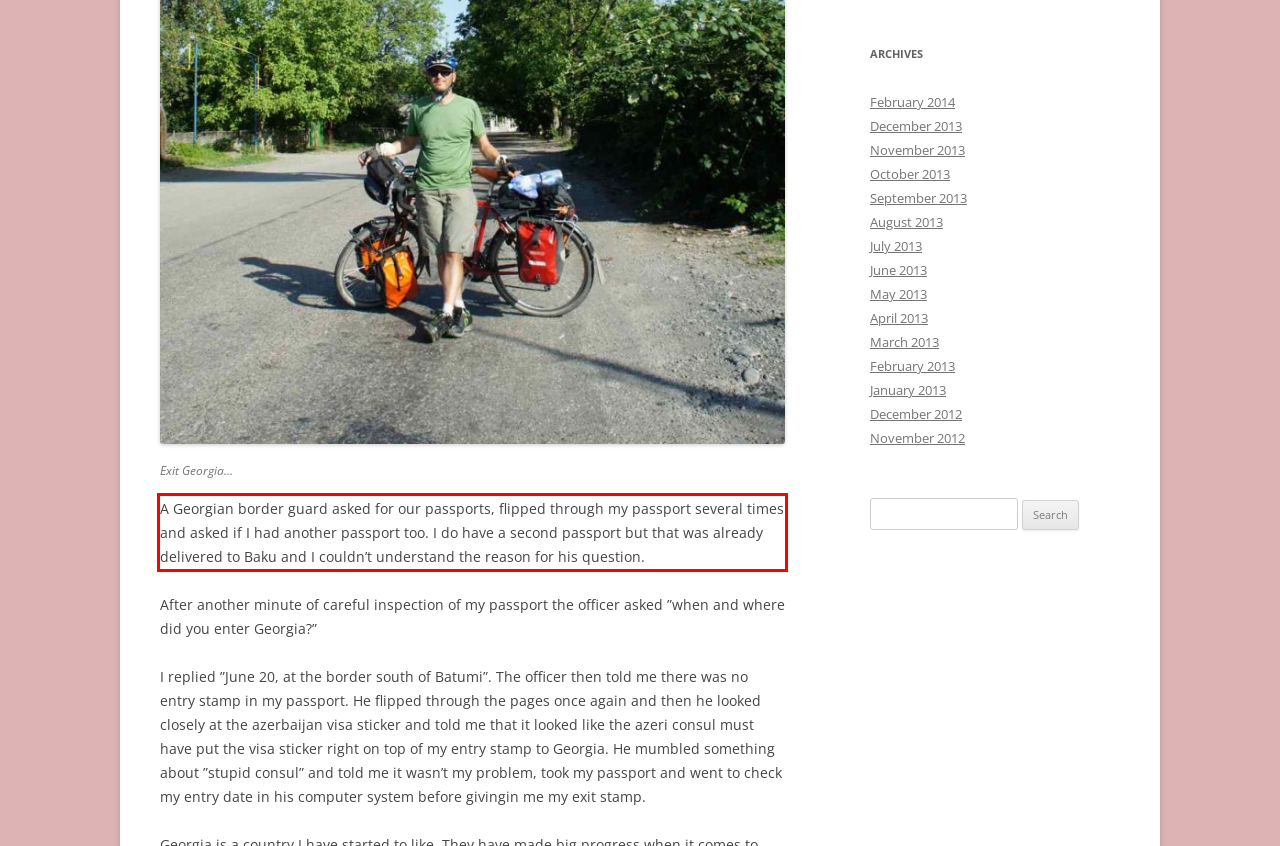Observe the screenshot of the webpage, locate the red bounding box, and extract the text content within it.

A Georgian border guard asked for our passports, flipped through my passport several times and asked if I had another passport too. I do have a second passport but that was already delivered to Baku and I couldn’t understand the reason for his question.